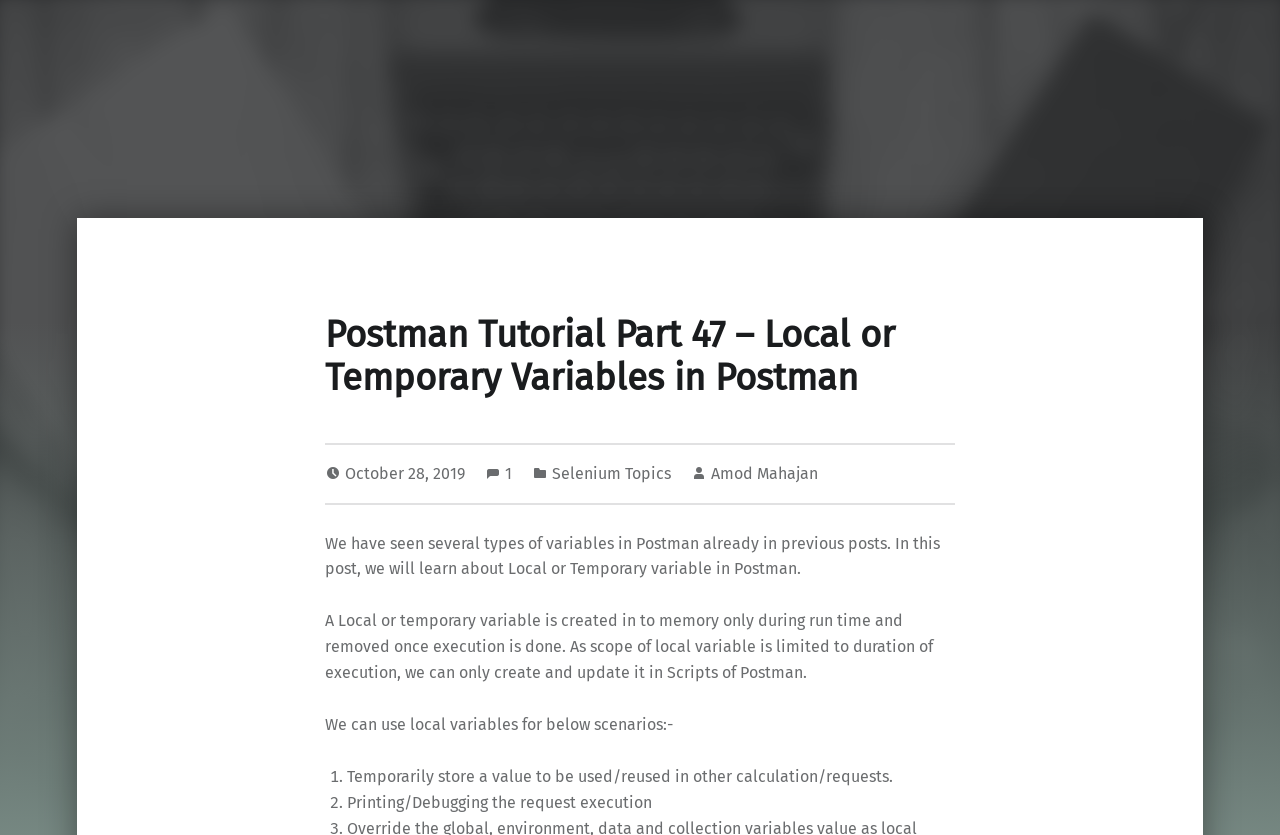Provide a one-word or one-phrase answer to the question:
What is the scope of a local variable?

Duration of execution